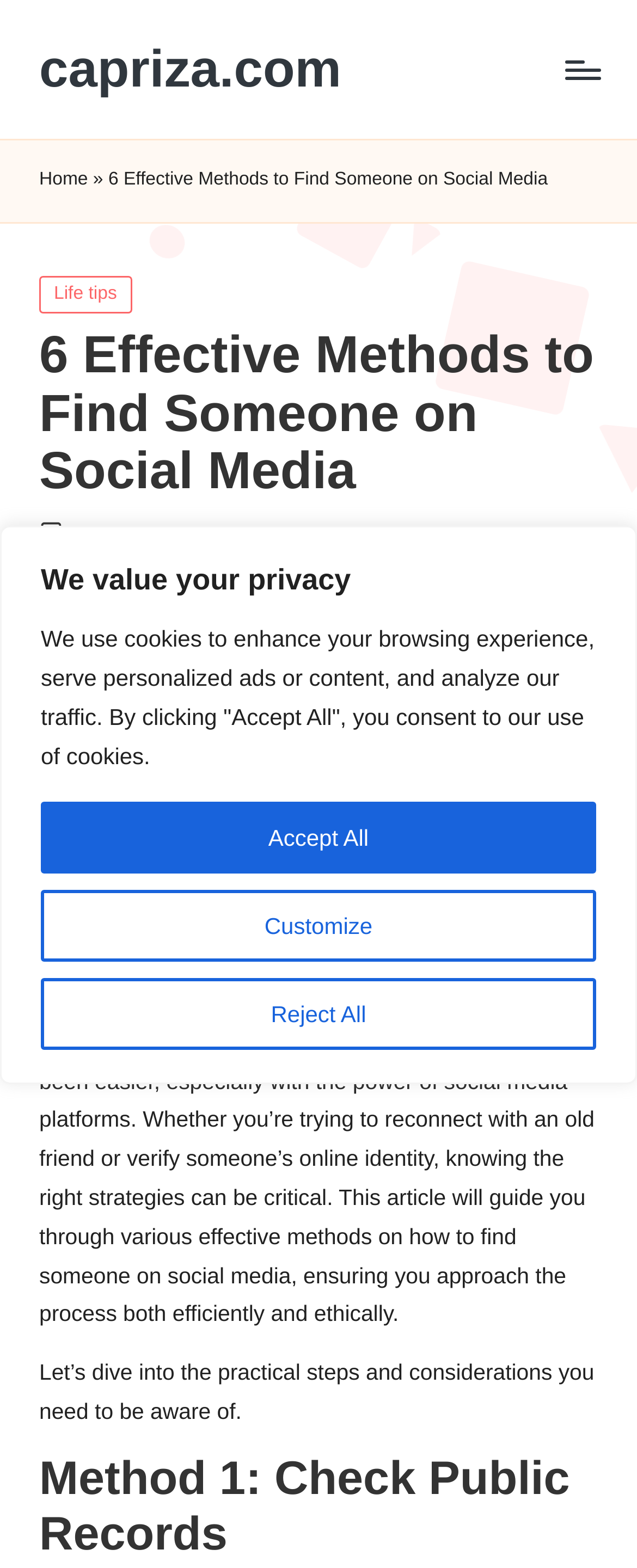What is the purpose of this article?
Identify the answer in the screenshot and reply with a single word or phrase.

Find someone's social media accounts